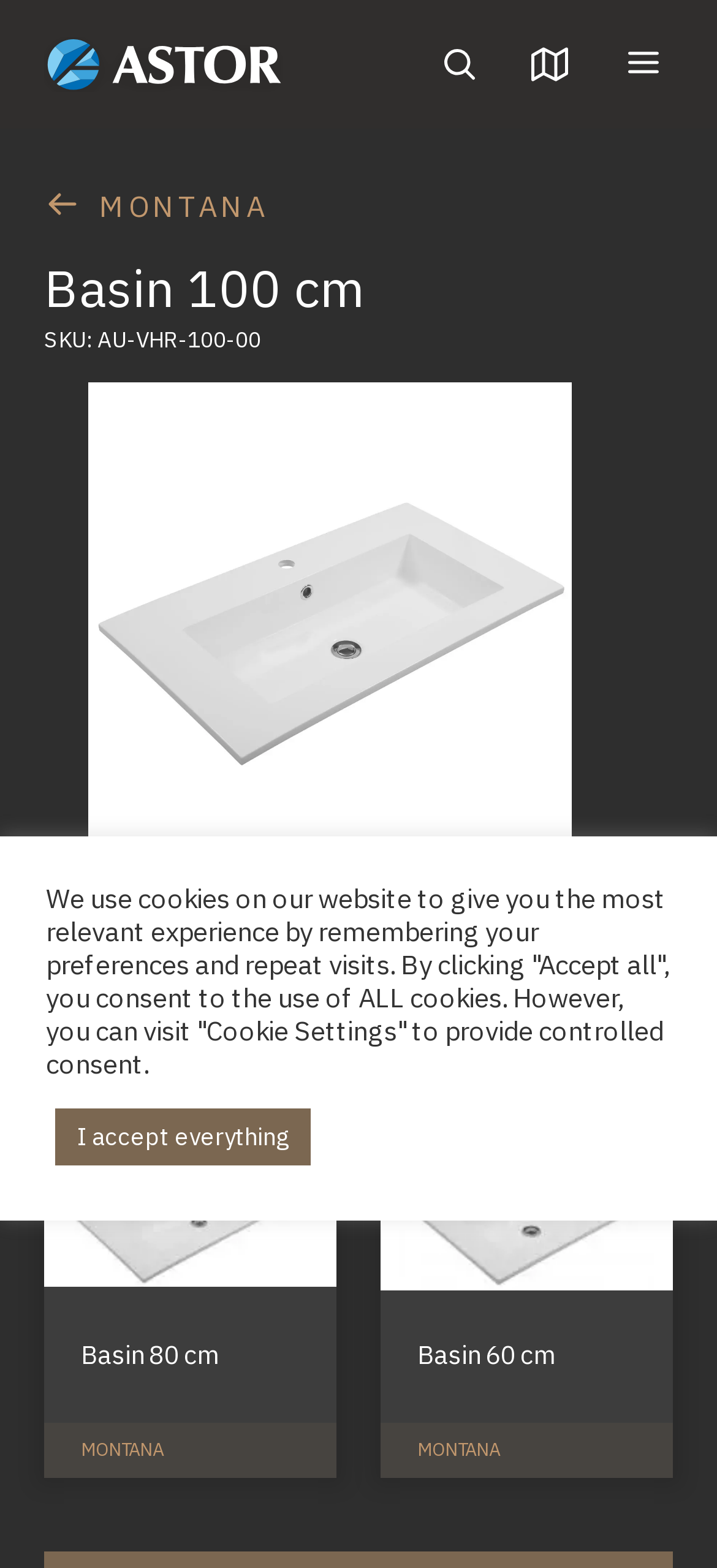Please reply to the following question using a single word or phrase: 
What is the name of the bathroom furniture collection?

MONTANA